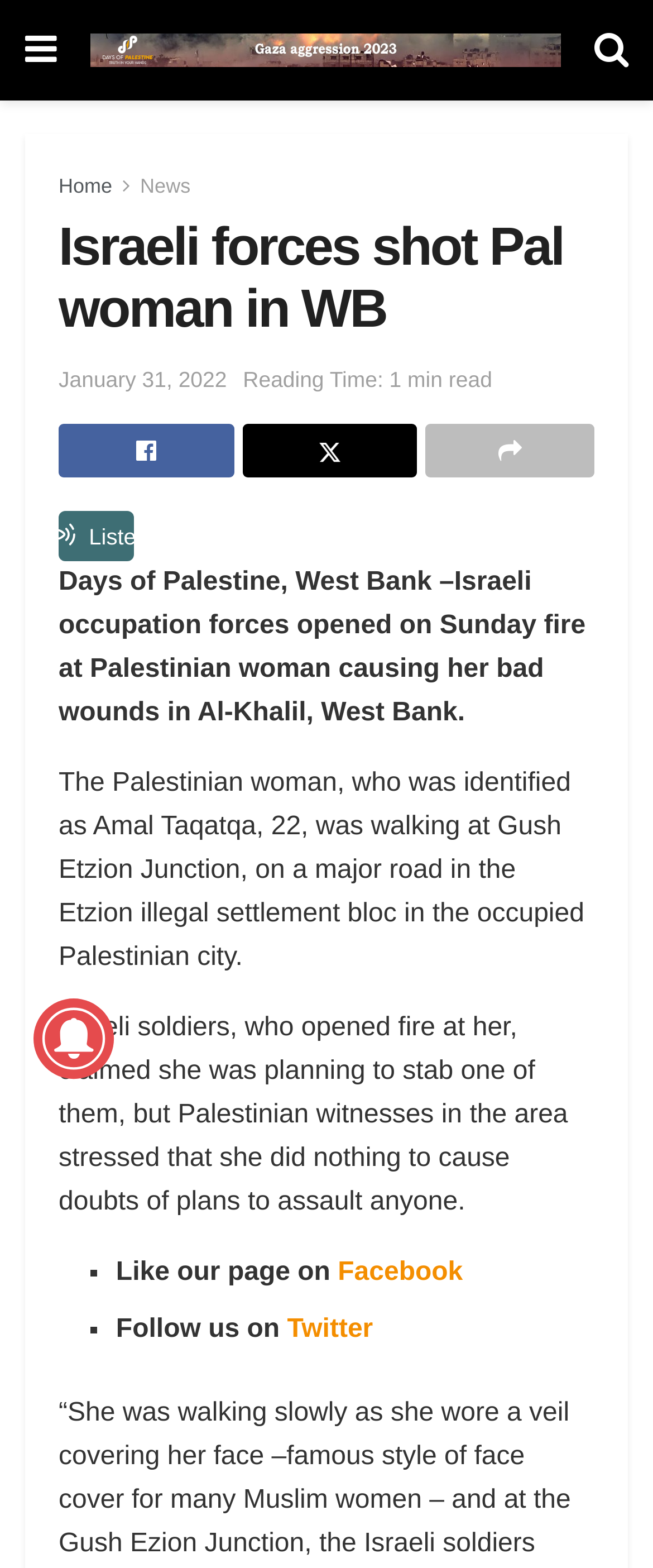Give a one-word or short phrase answer to the question: 
What is the reading time of the article?

1 min read